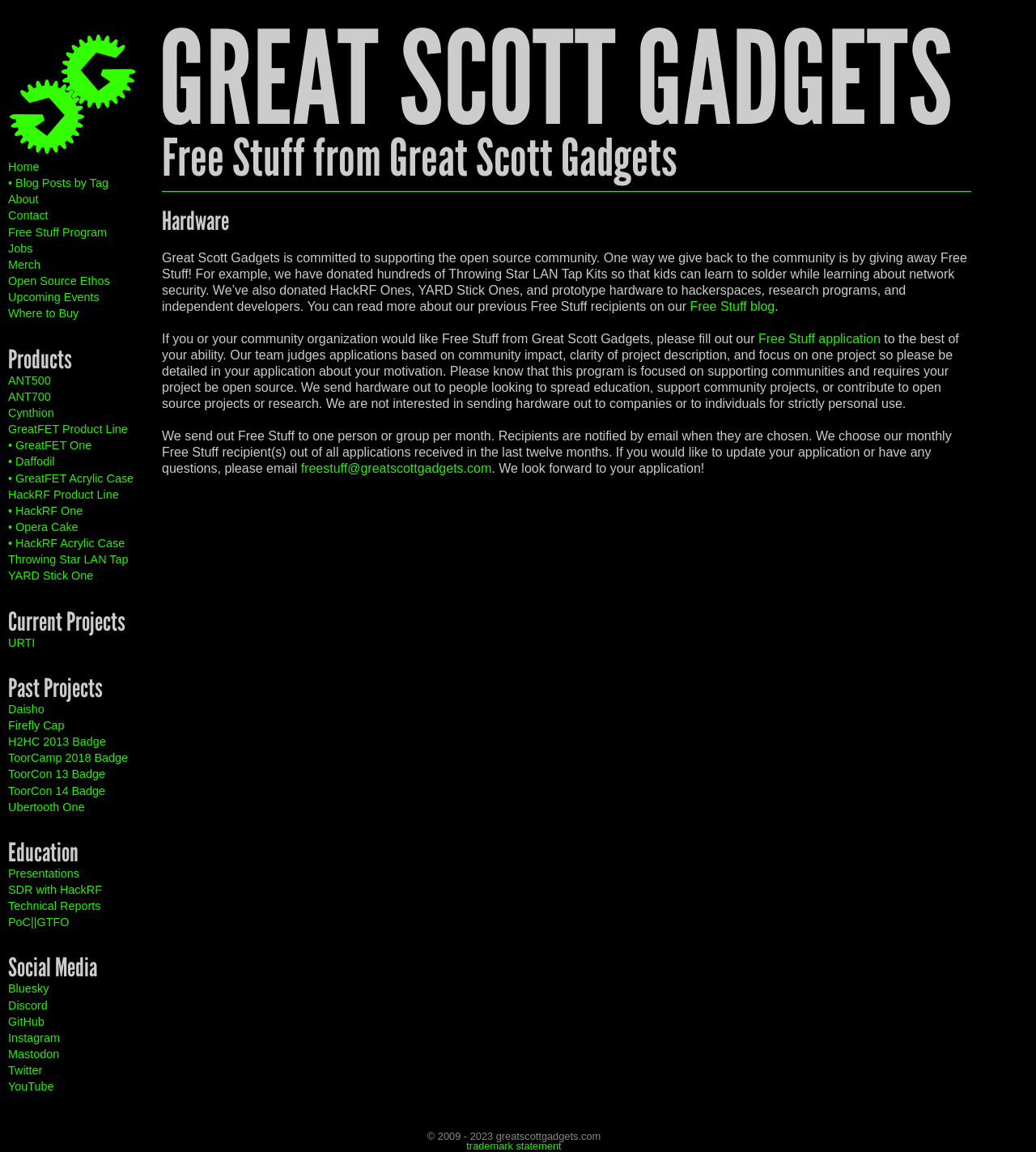Please determine the bounding box coordinates of the element's region to click for the following instruction: "Fill out the Free Stuff application".

[0.732, 0.288, 0.85, 0.3]